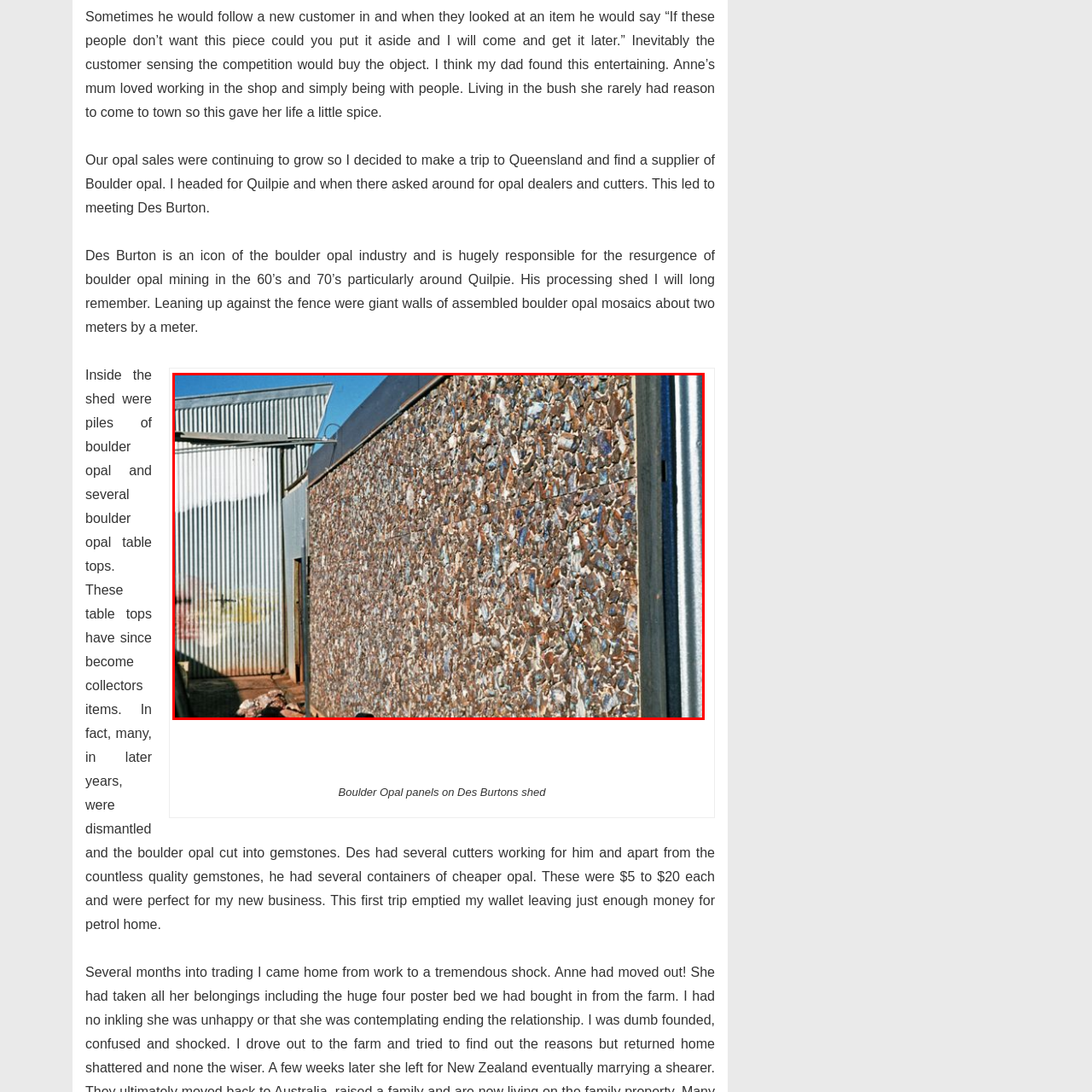Pay attention to the image highlighted by the red border, What is the significance of Des Burton's contribution? Please give a one-word or short phrase answer.

Boulder opal mining resurgence